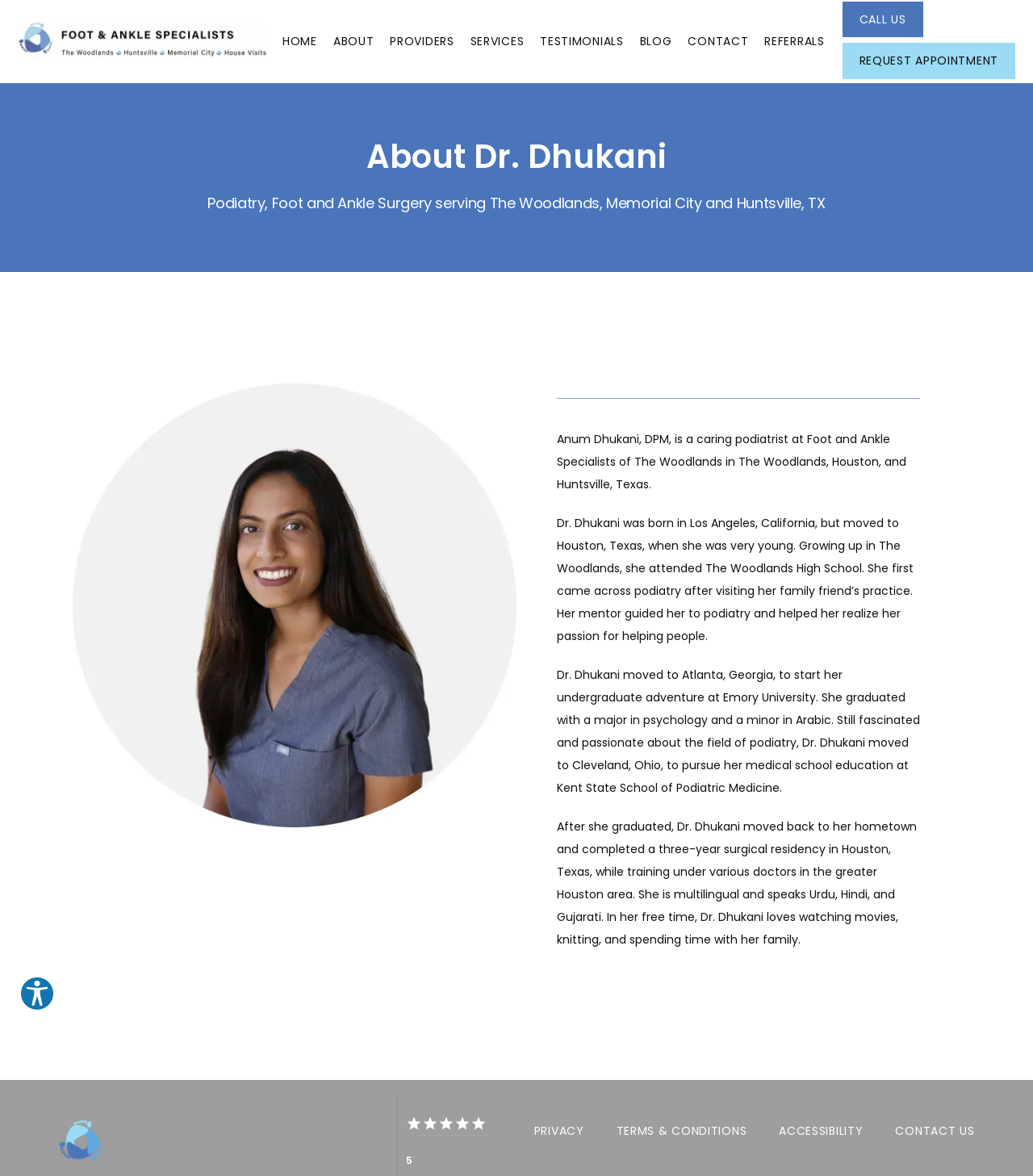Calculate the bounding box coordinates of the UI element given the description: "Explore your accessibility options.".

[0.019, 0.83, 0.053, 0.86]